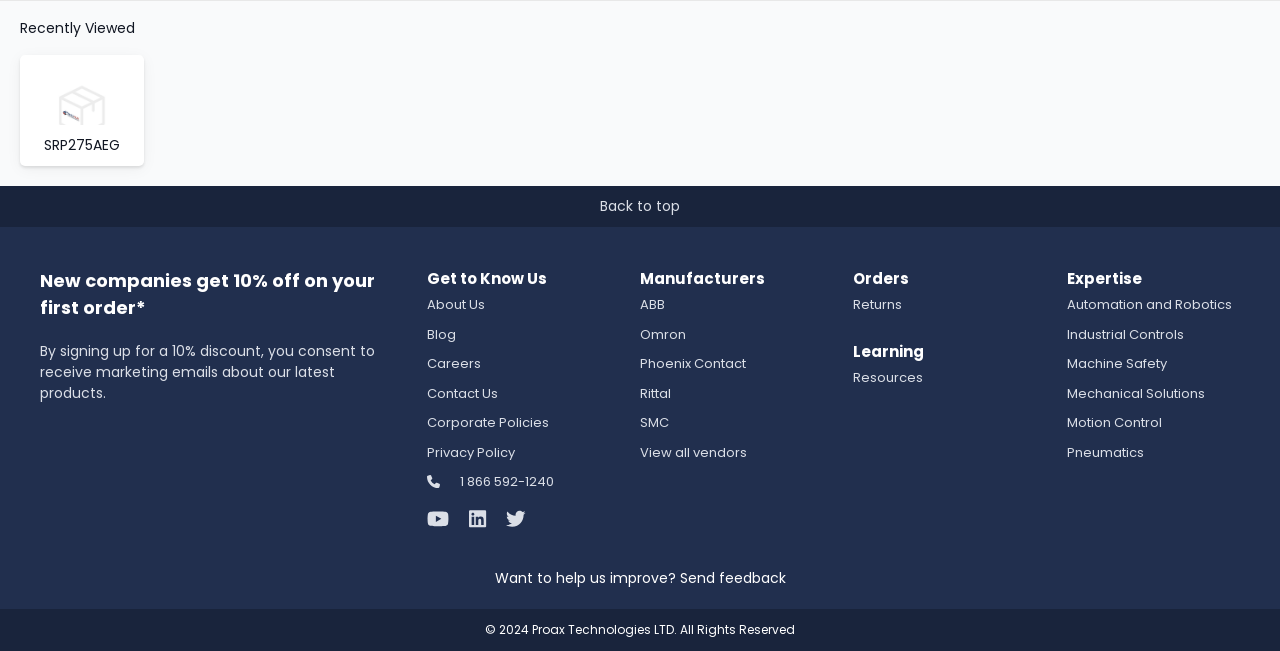Find and provide the bounding box coordinates for the UI element described with: "Back to top".

[0.0, 0.286, 1.0, 0.349]